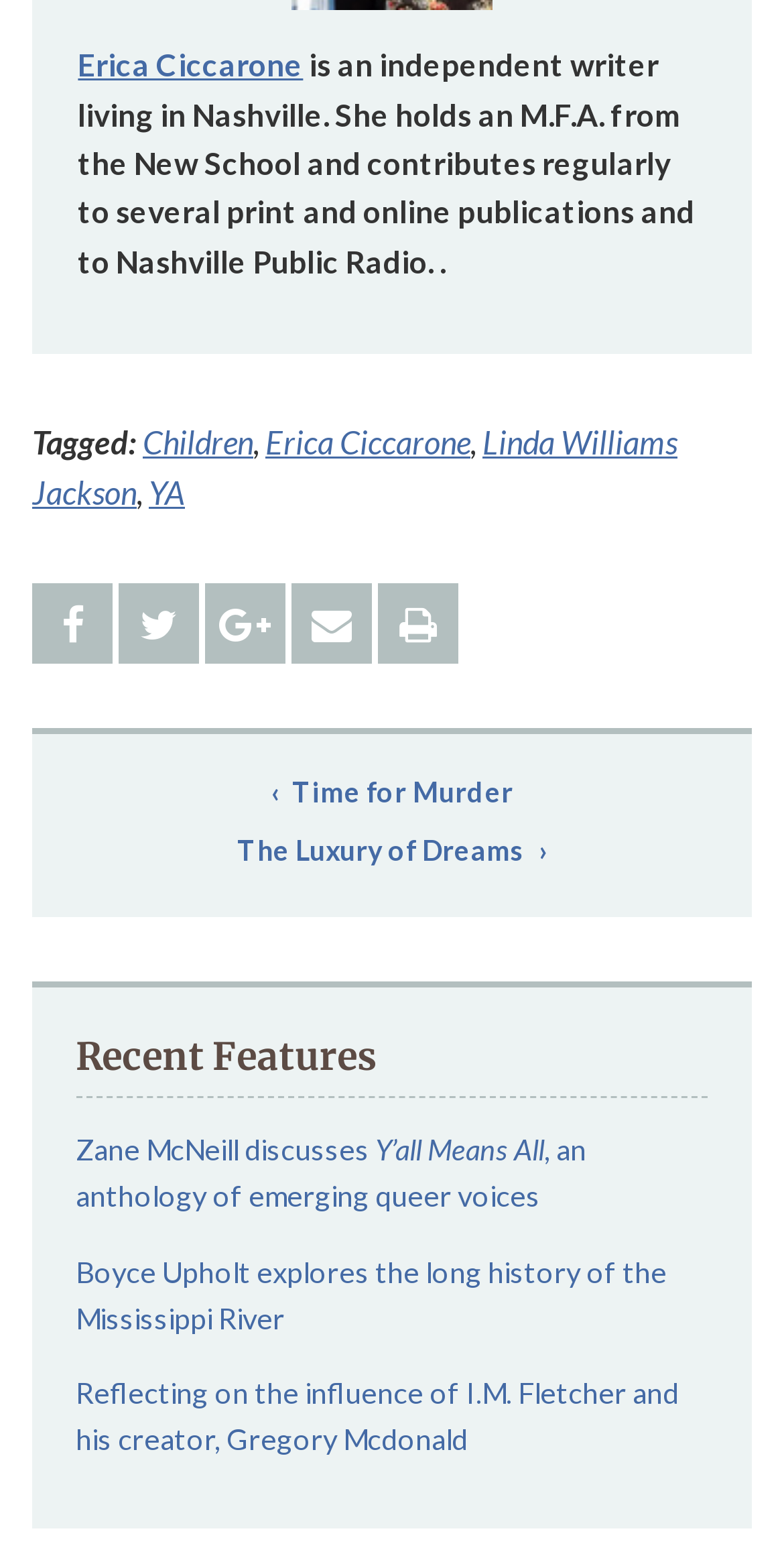Please indicate the bounding box coordinates for the clickable area to complete the following task: "Go to the next post". The coordinates should be specified as four float numbers between 0 and 1, i.e., [left, top, right, bottom].

[0.109, 0.526, 0.891, 0.562]